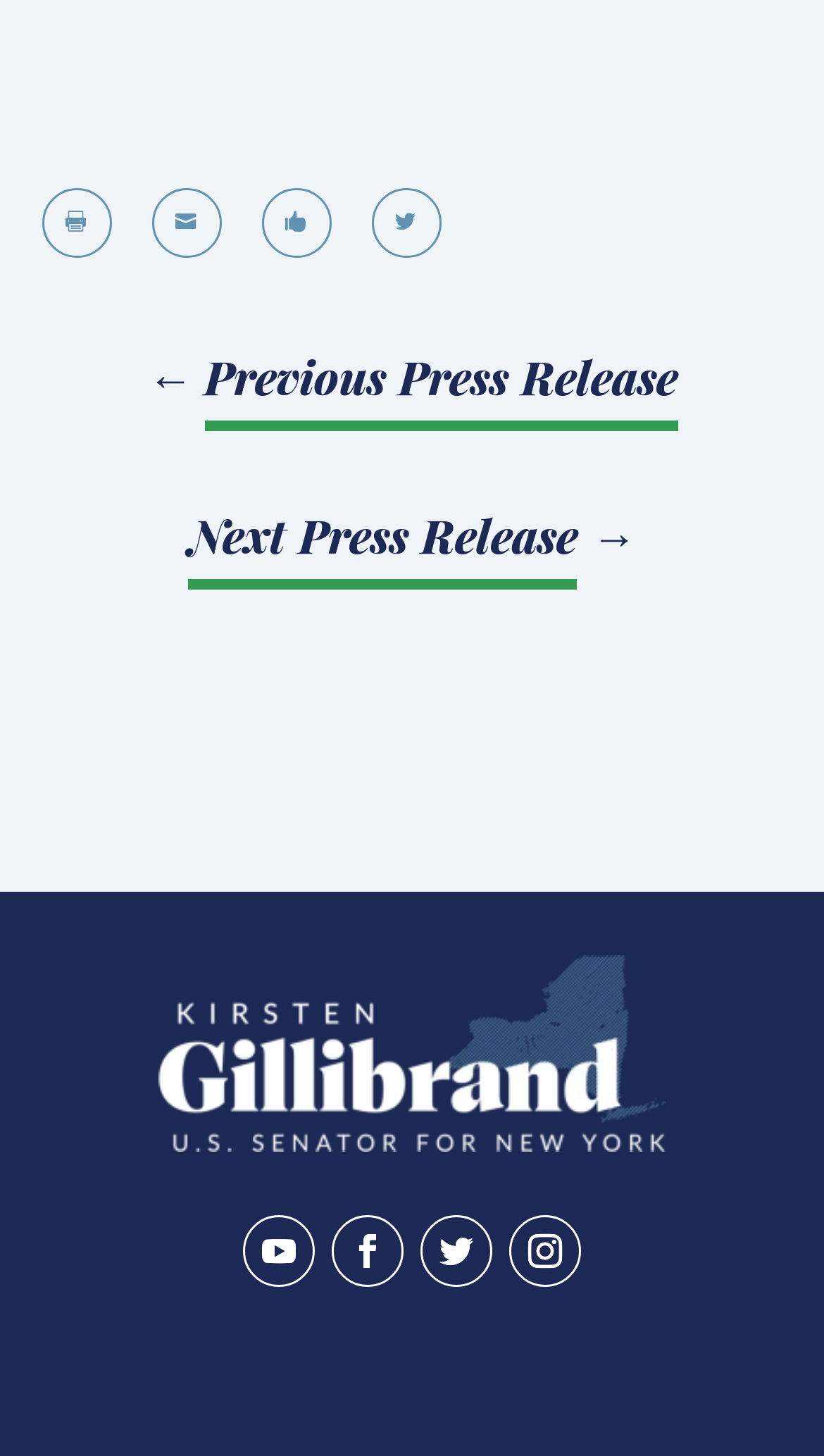What is the direction of the arrow in the first link?
Answer the question based on the image using a single word or a brief phrase.

Left